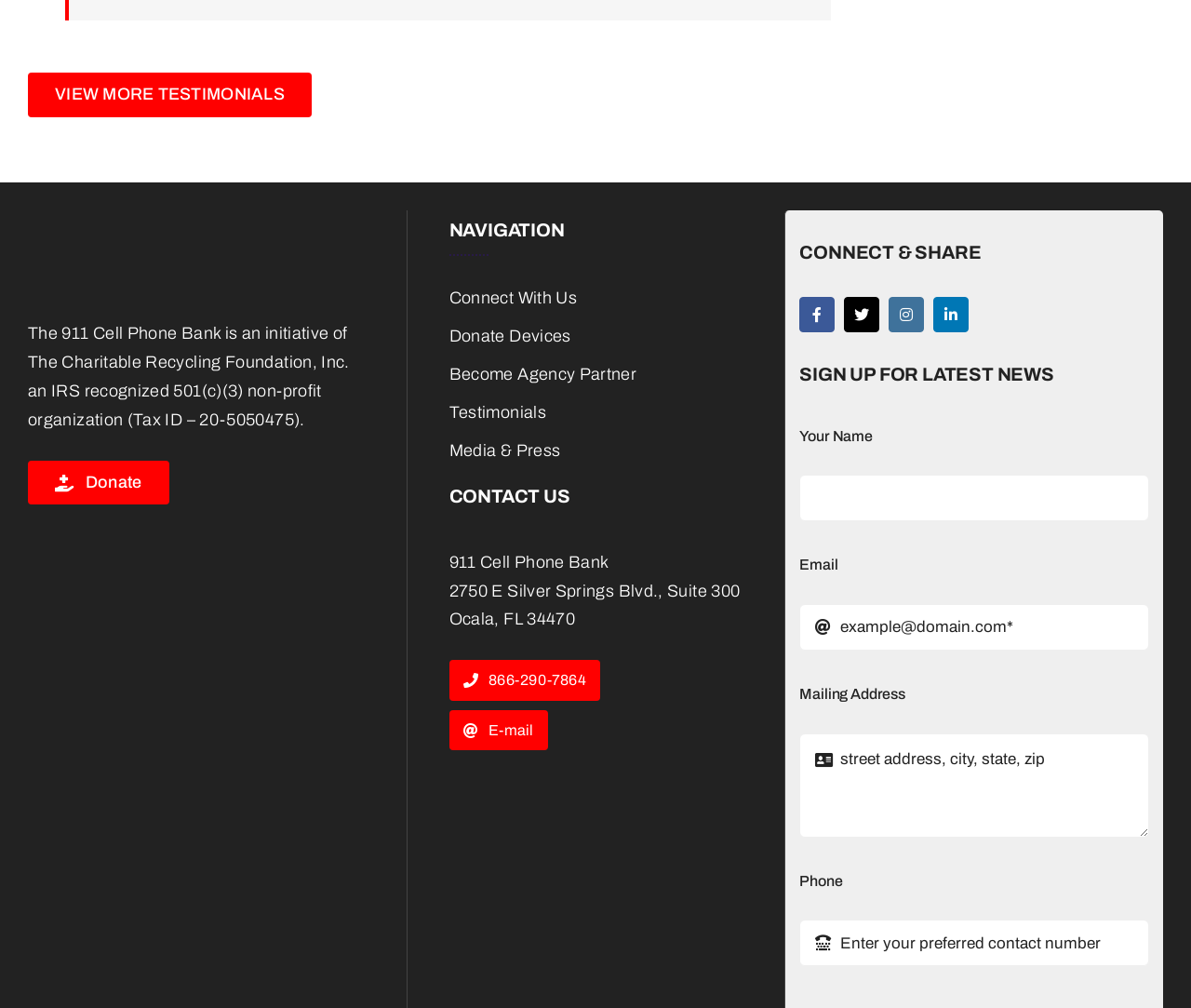What is the address of the 911 Cell Phone Bank?
Please ensure your answer is as detailed and informative as possible.

From the StaticText elements with IDs 377 and 379, we can see that the address of the 911 Cell Phone Bank is 2750 E Silver Springs Blvd., Suite 300, Ocala, FL 34470.